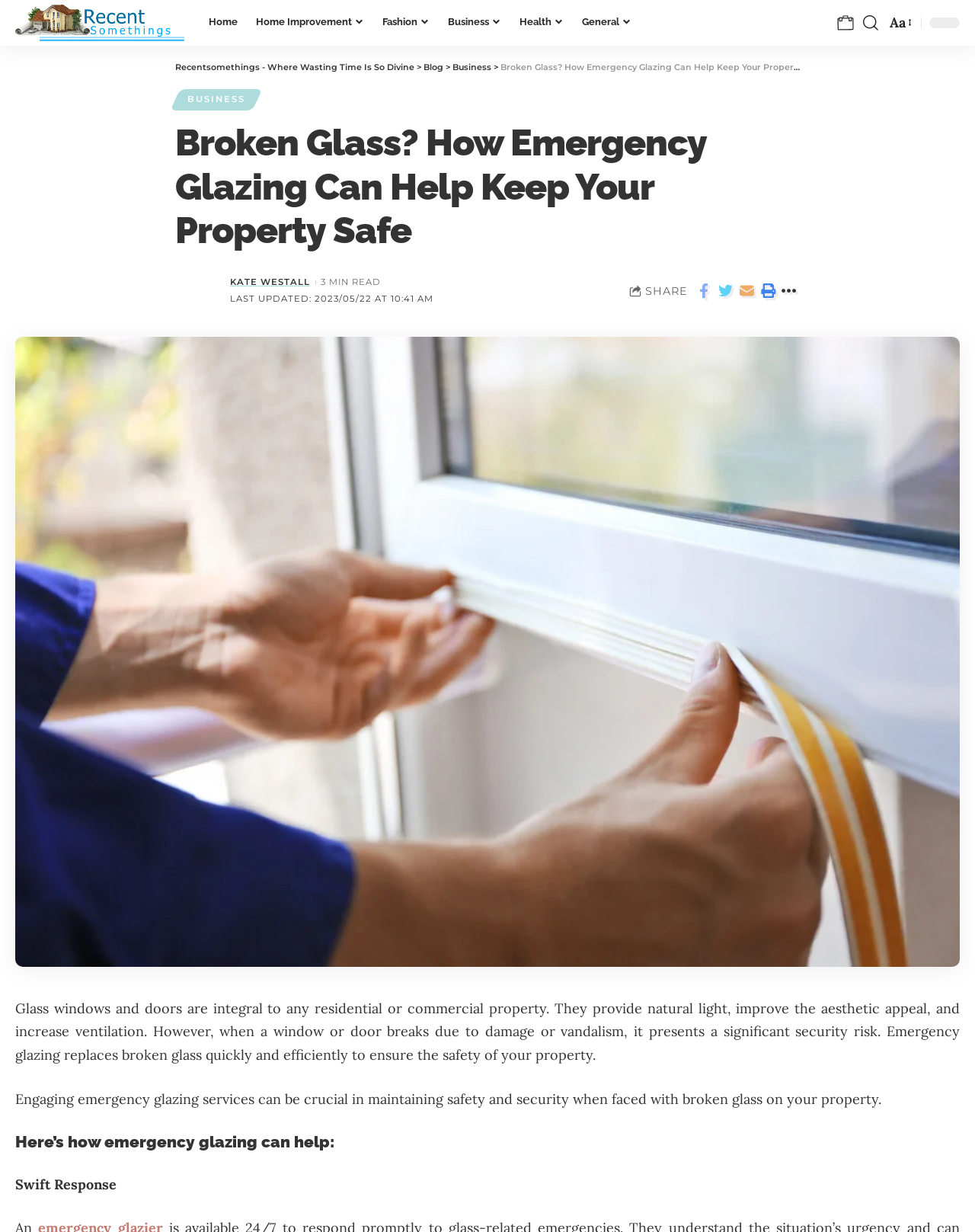How long does it take to read this article? Examine the screenshot and reply using just one word or a brief phrase.

3 minutes